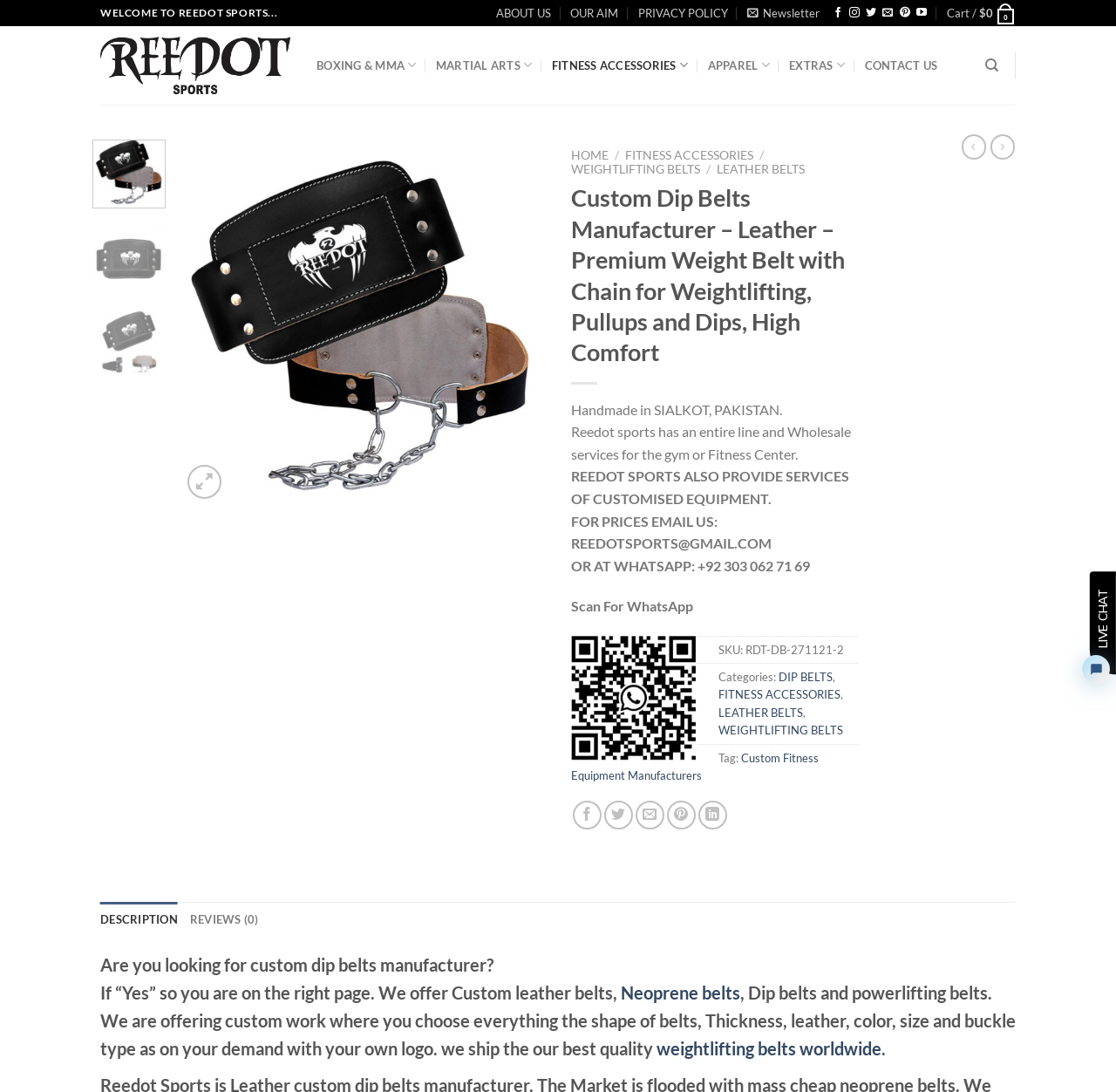Review the image closely and give a comprehensive answer to the question: What is the company name of the website?

I found the company name 'Reedot Sports' by looking at the top-left corner of the webpage, where the logo and the company name are usually placed. The image with the text 'Reedot Sports' is located at the coordinates [0.09, 0.034, 0.26, 0.086], which suggests that it is a prominent element on the webpage.